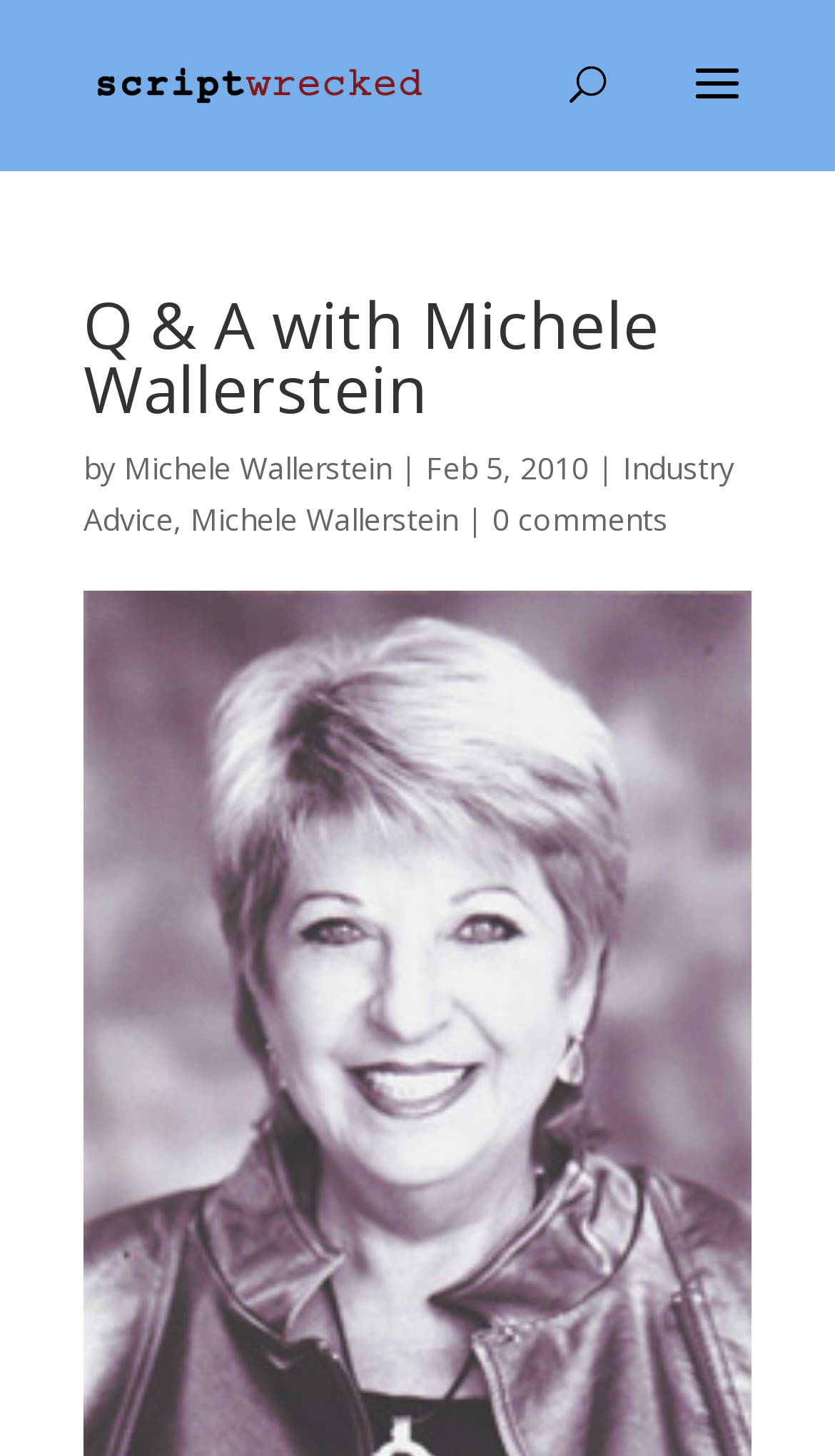Mark the bounding box of the element that matches the following description: "alt="Scriptwrecked"".

[0.11, 0.042, 0.51, 0.07]